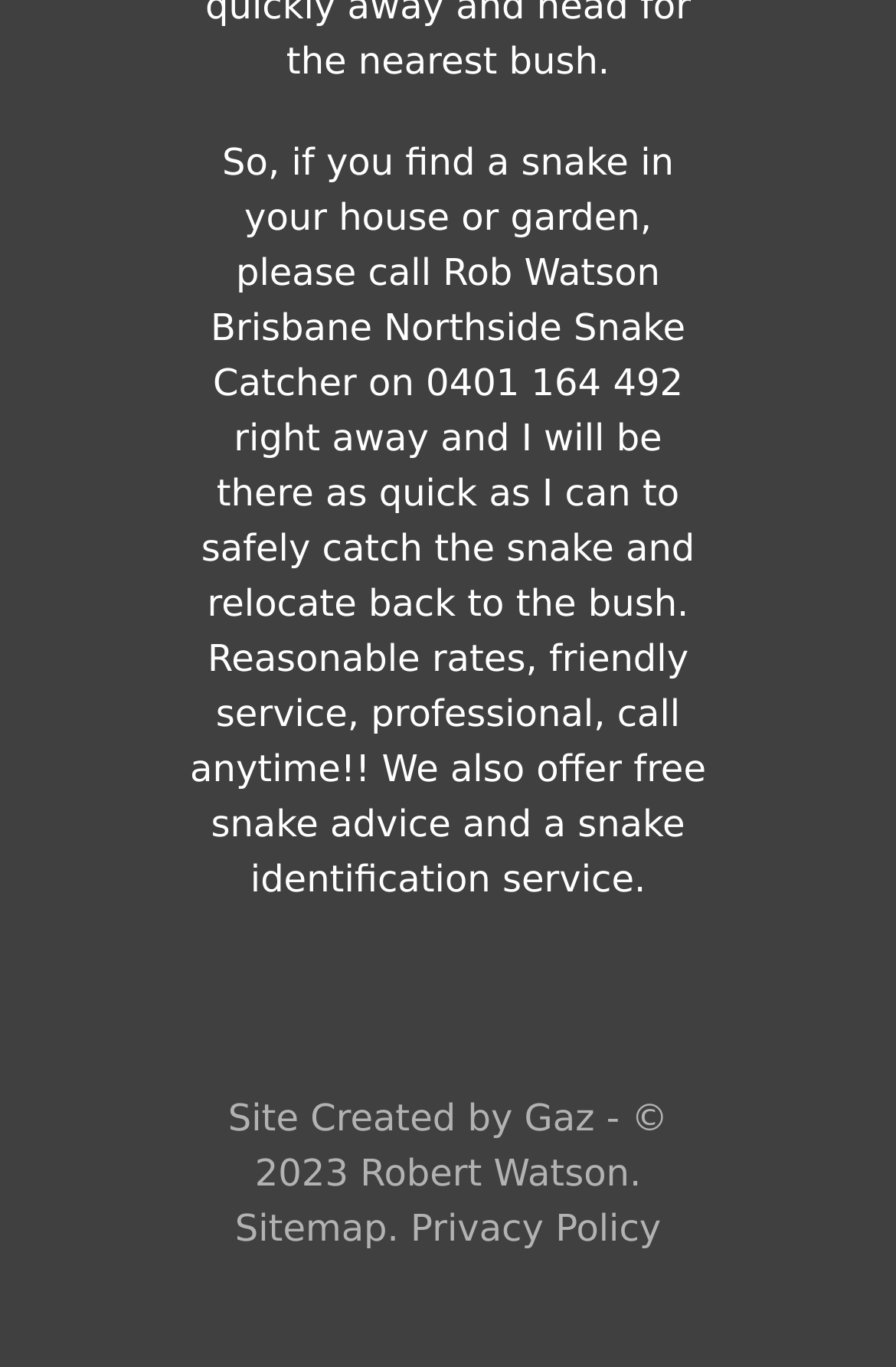Locate the bounding box of the UI element based on this description: "Sitemap.". Provide four float numbers between 0 and 1 as [left, top, right, bottom].

[0.262, 0.883, 0.445, 0.915]